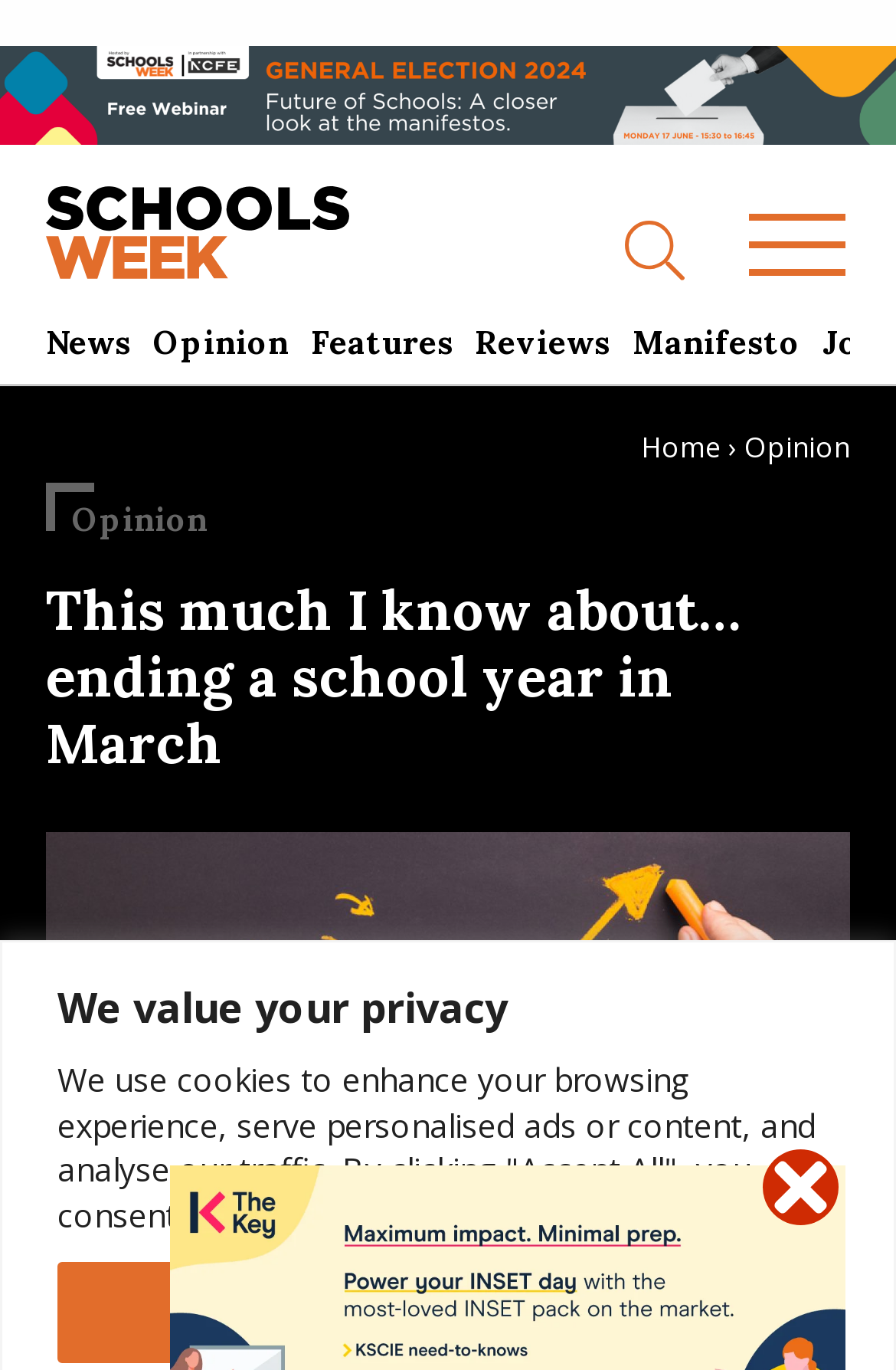Utilize the details in the image to thoroughly answer the following question: What is the function of the 'search toggle' button?

The 'search toggle' button is likely used to toggle the display of a search bar or search functionality on the webpage. When clicked, it may expand to show a search input field, allowing users to search for specific content on the website.